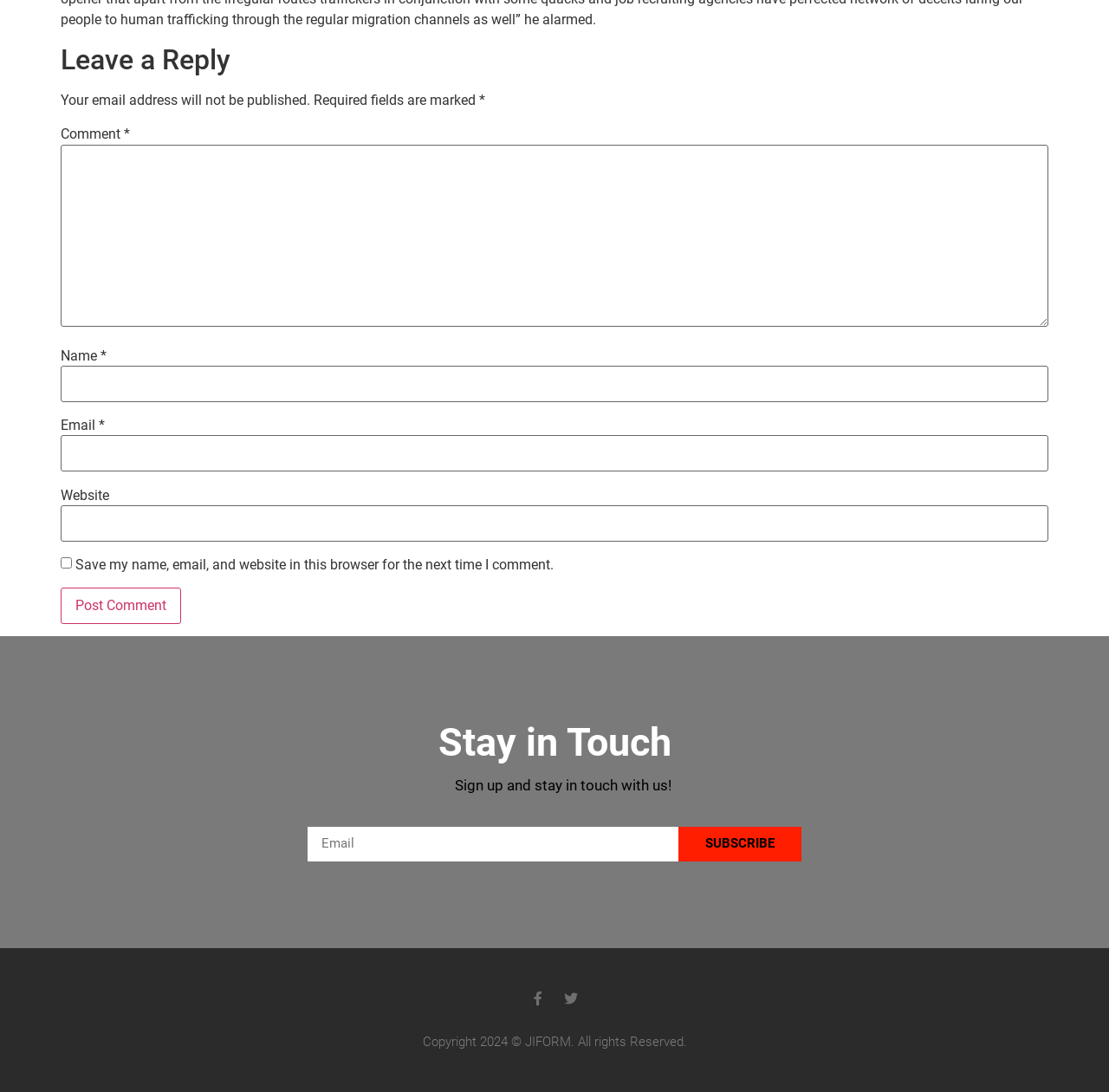What social media platforms are linked? Please answer the question using a single word or phrase based on the image.

Facebook and Twitter